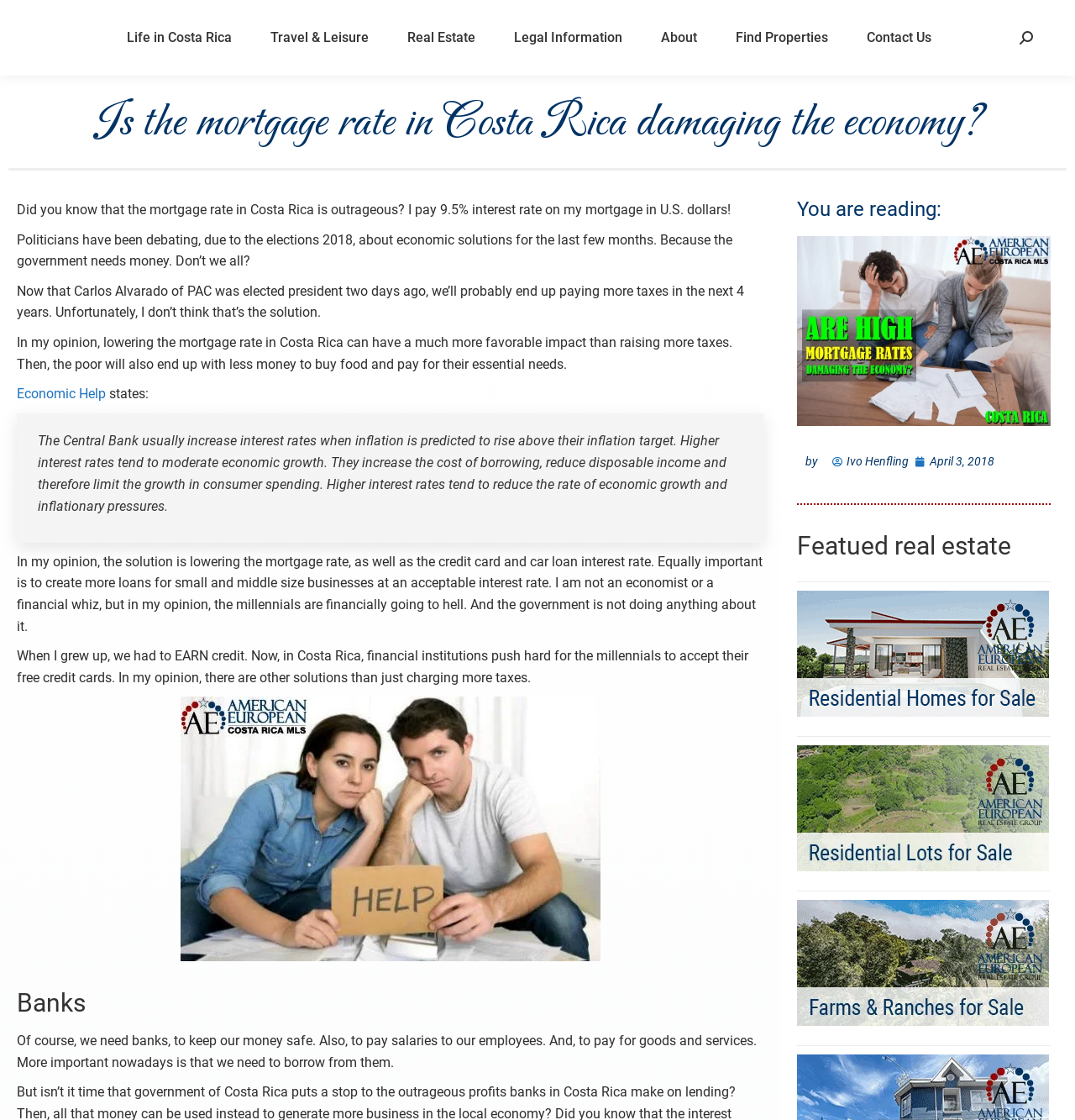Please reply to the following question using a single word or phrase: 
What is the date of the article?

April 3, 2018